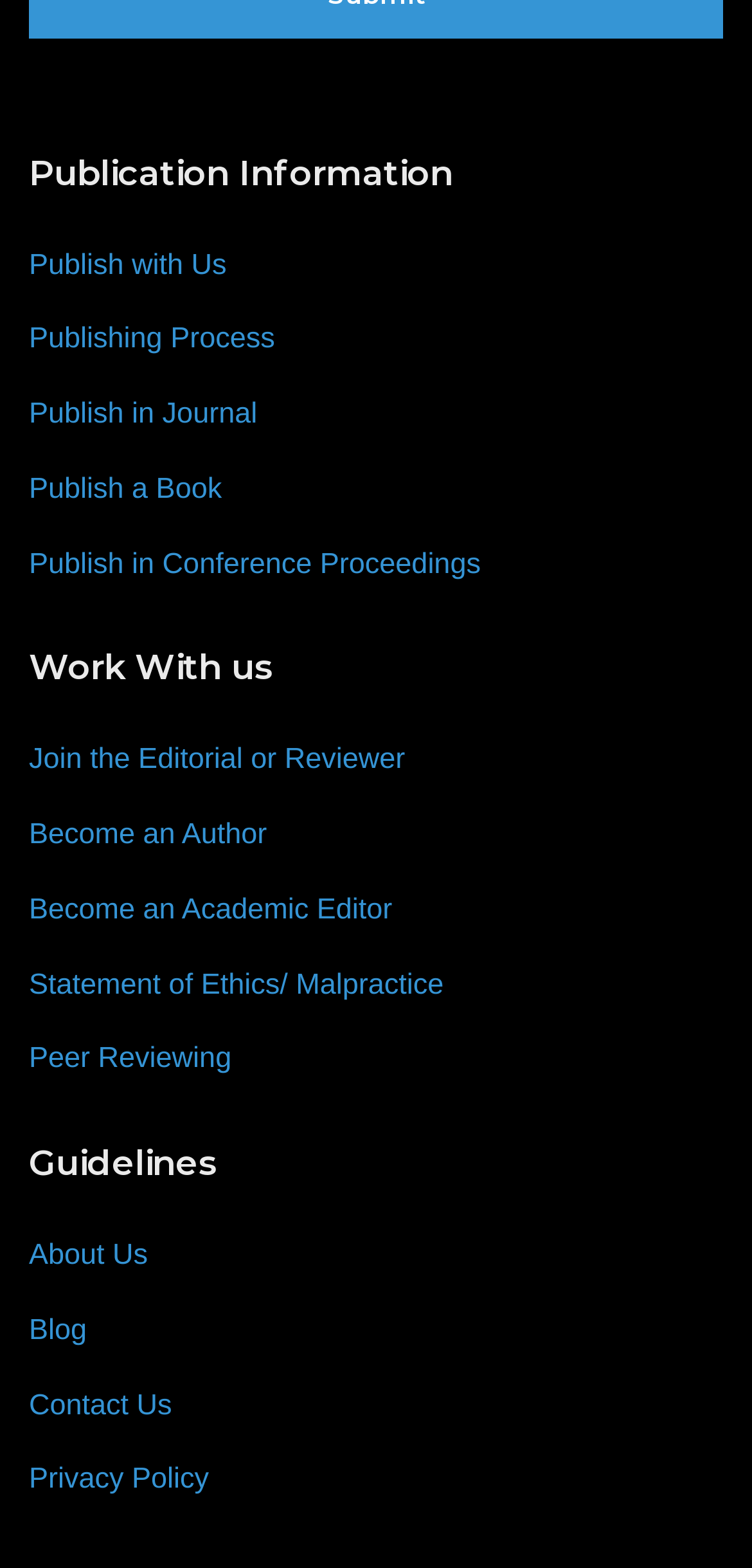Answer with a single word or phrase: 
How many links are under 'Publication Information'?

6